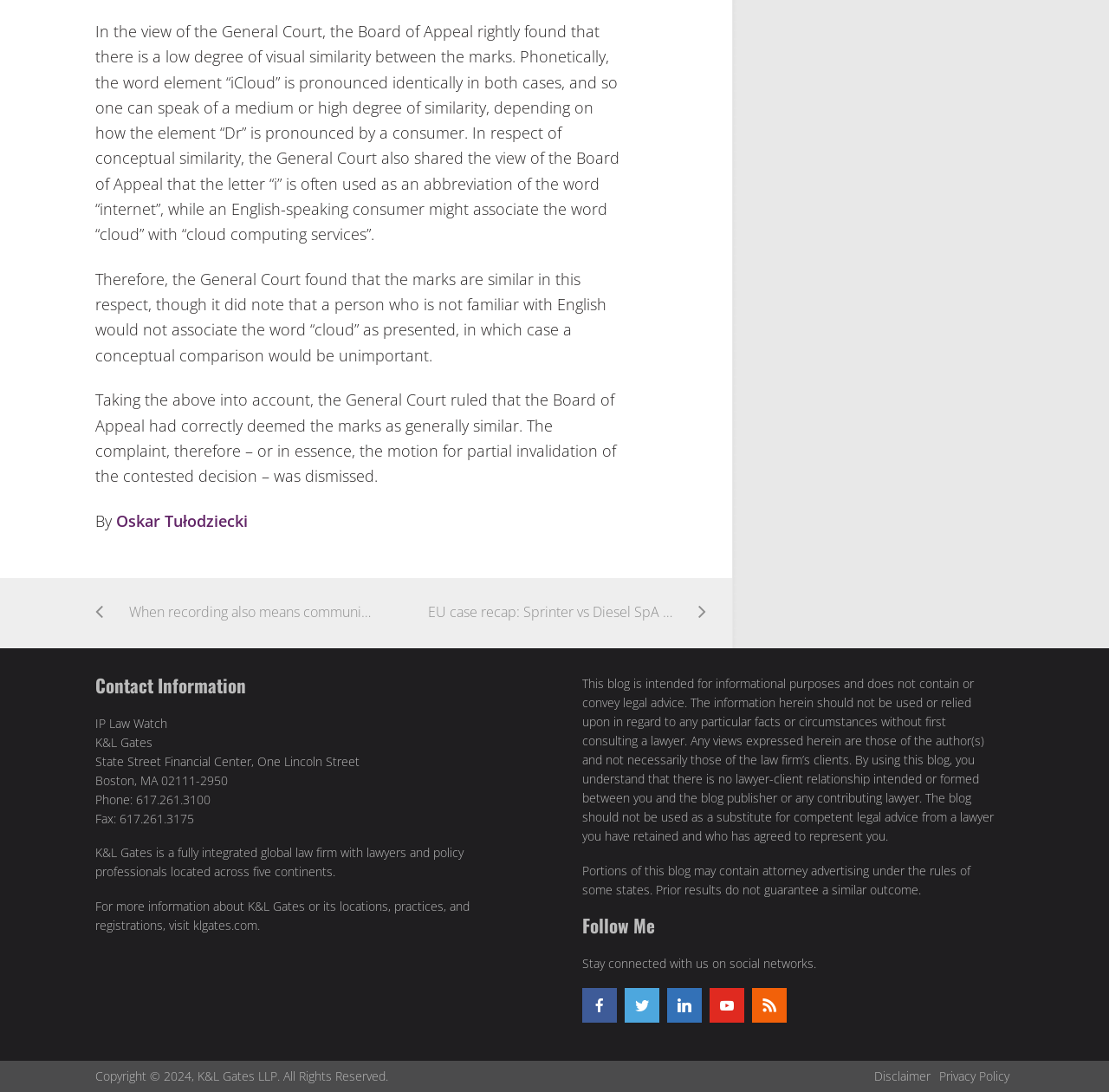Using the webpage screenshot, find the UI element described by Privacy Policy. Provide the bounding box coordinates in the format (top-left x, top-left y, bottom-right x, bottom-right y), ensuring all values are floating point numbers between 0 and 1.

[0.847, 0.977, 0.91, 0.992]